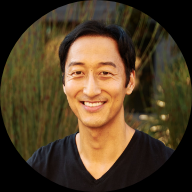Provide a thorough description of the image, including all visible elements.

The image features a smiling man in a casual black t-shirt, set against a natural background with tall grass. This individual, identified as CK Chung, is highlighted in the context of a discussion about personal growth and finding one's voice. Accompanying text reveals insights into his journey, emphasizing comfort in one's own skin and the intention to connect more authentically. His thoughtful expression reflects an openness and readiness to share his experiences, inviting viewers to engage with his content on self-discovery and expression.